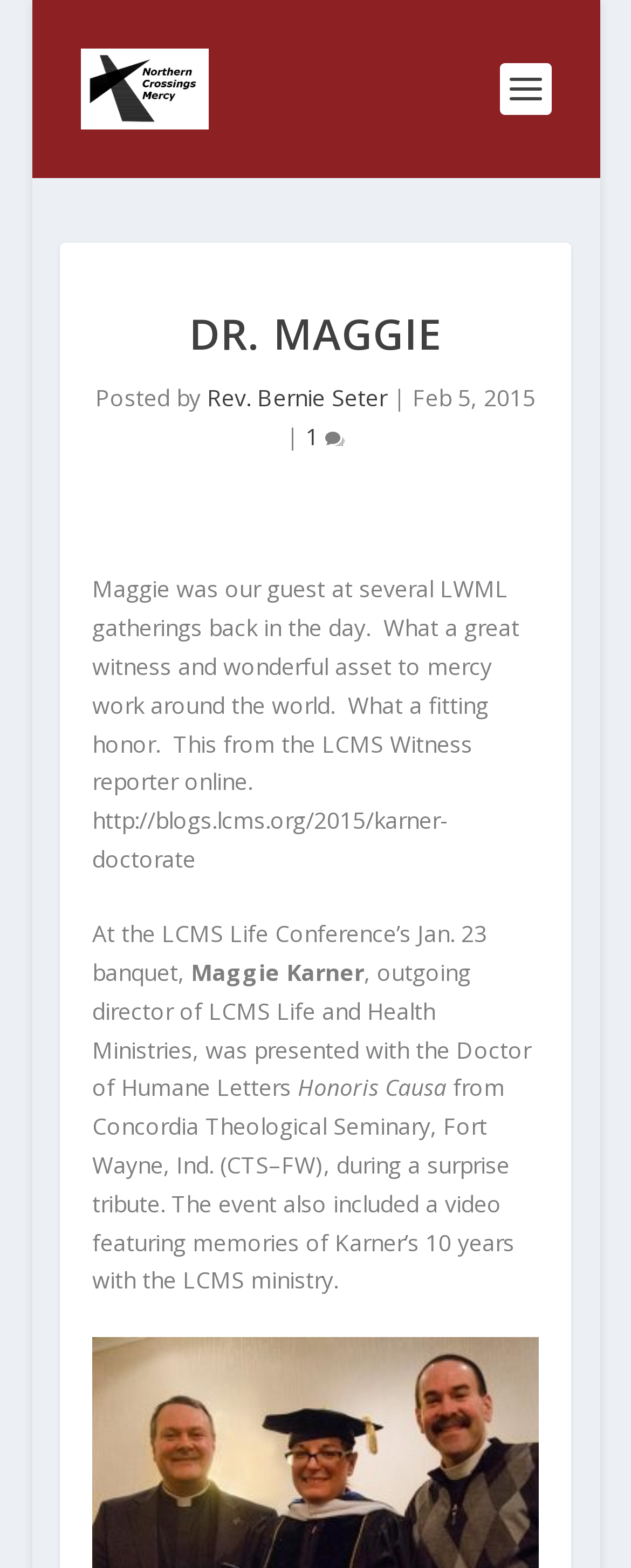Provide the bounding box coordinates of the HTML element this sentence describes: "Rev. Bernie Seter". The bounding box coordinates consist of four float numbers between 0 and 1, i.e., [left, top, right, bottom].

[0.328, 0.243, 0.613, 0.263]